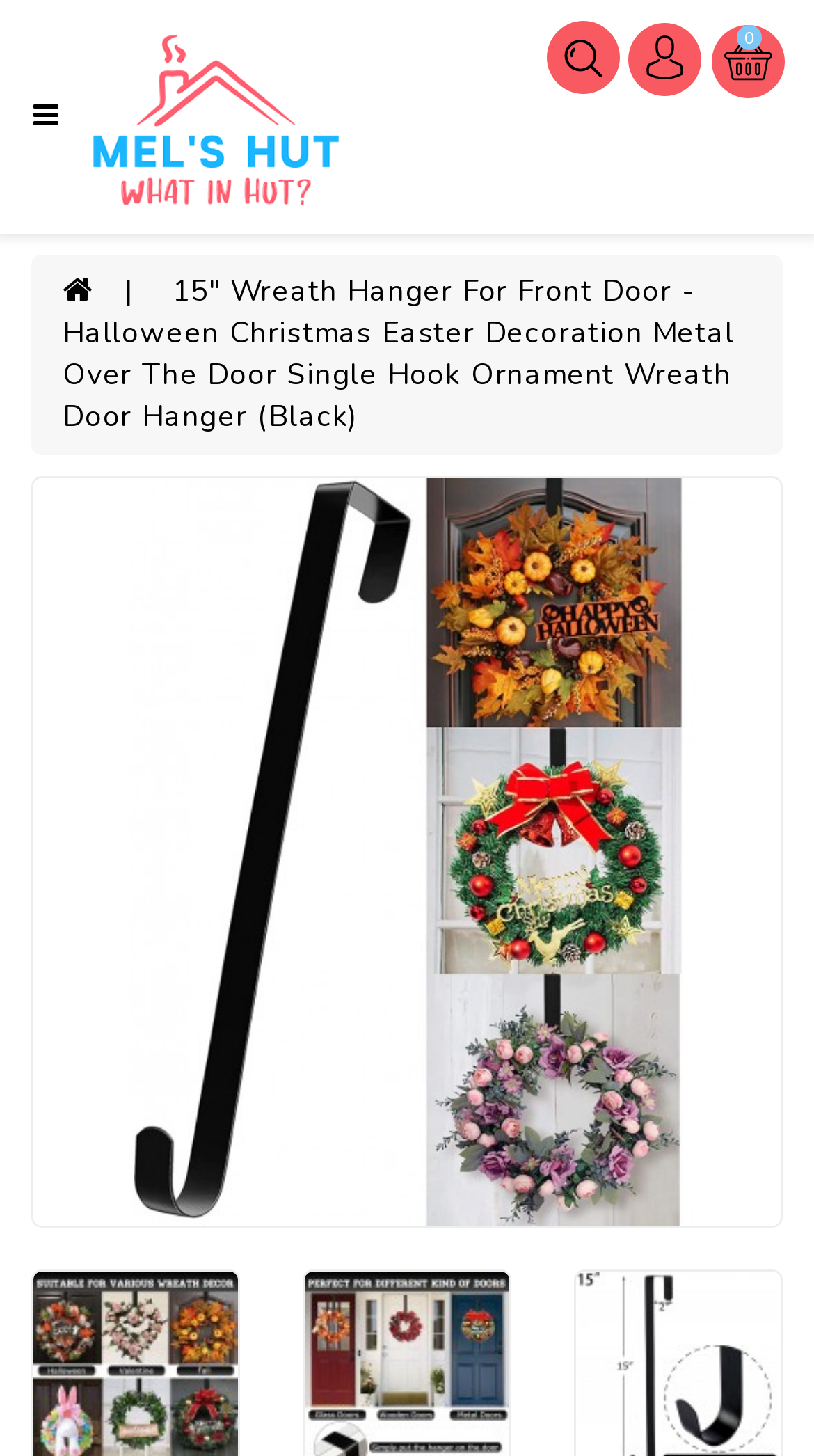Find the bounding box of the web element that fits this description: "0 Items".

[0.874, 0.017, 0.987, 0.067]